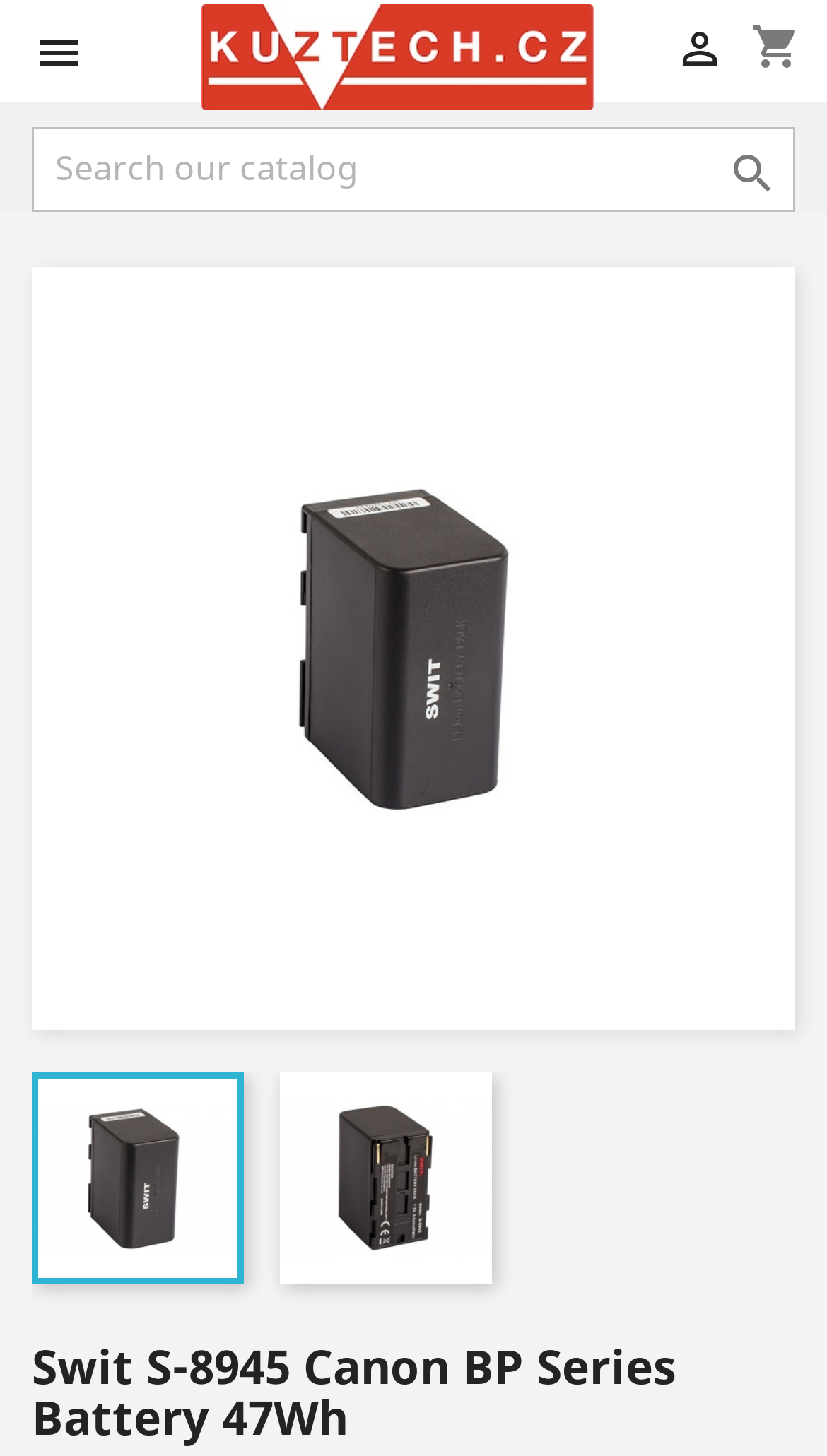Is there a search function on the webpage?
Give a one-word or short phrase answer based on the image.

Yes